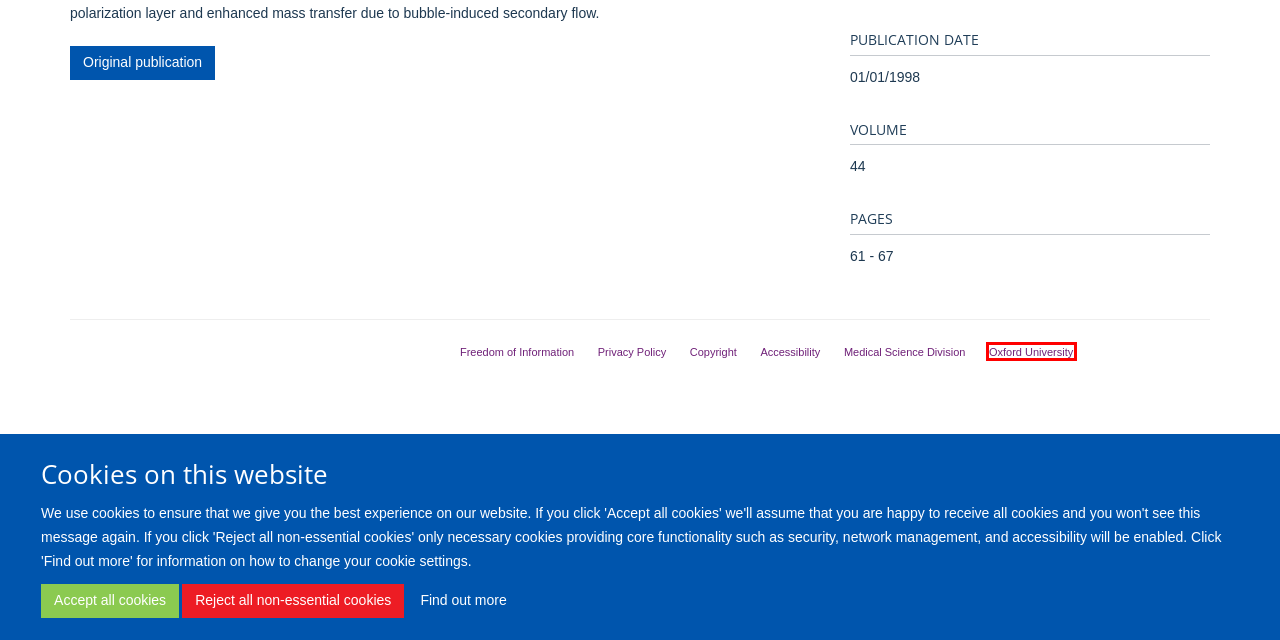Review the webpage screenshot and focus on the UI element within the red bounding box. Select the best-matching webpage description for the new webpage that follows after clicking the highlighted element. Here are the candidates:
A. Research — Oxford Stem Cell Institute
B. Studentships — Oxford Stem Cell Institute
C. Accessibility — Oxford Stem Cell Institute
D. Medical Sciences Division — University of Oxford, Medical Sciences Division
E. University of Oxford
F. Ownership, Liability and Use | University of Oxford
G. Home | Compliance
H. Submit a freedom of information request (FOI) | Compliance

E